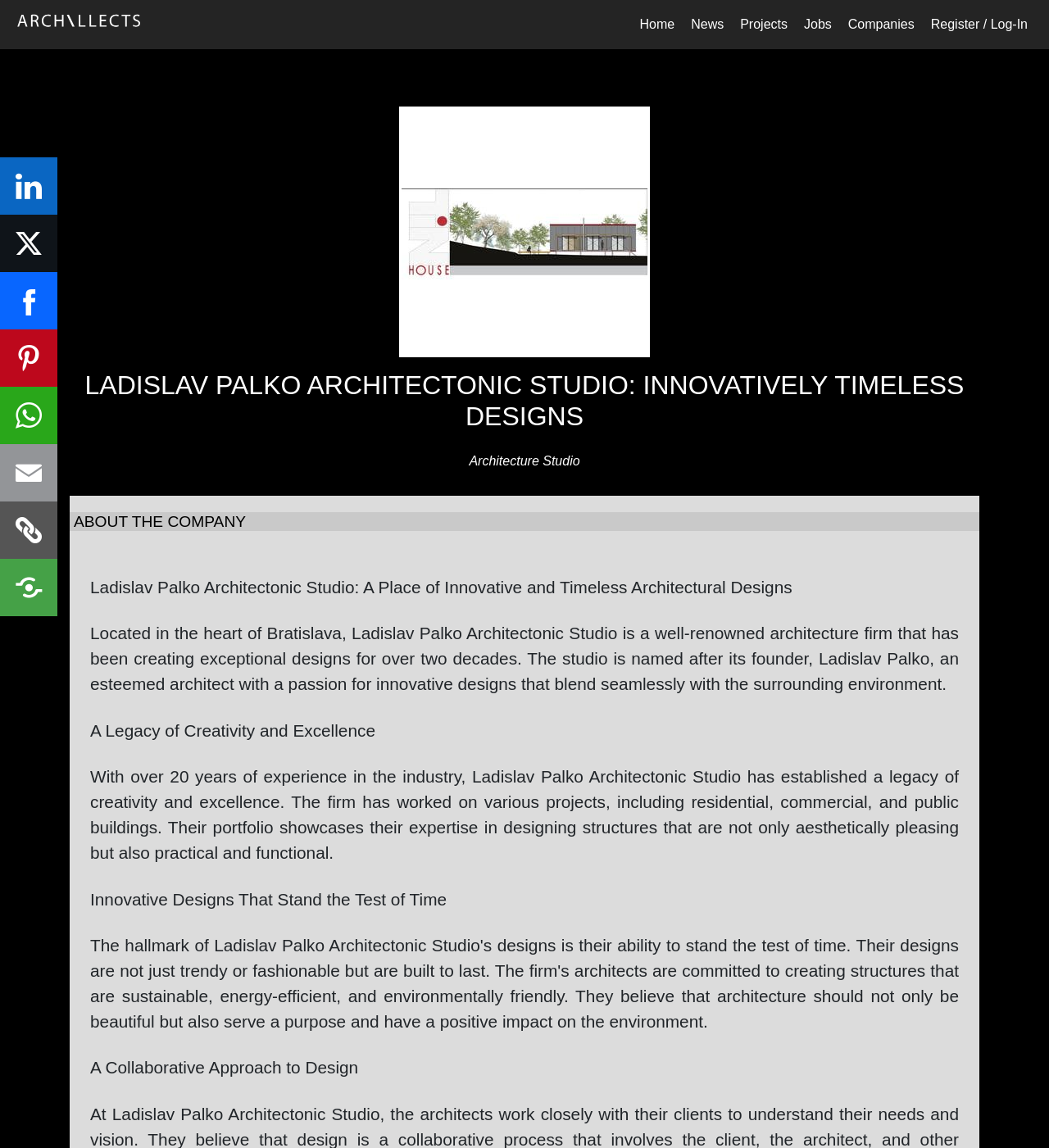How many years of experience does the firm have?
Based on the image, give a one-word or short phrase answer.

over 20 years